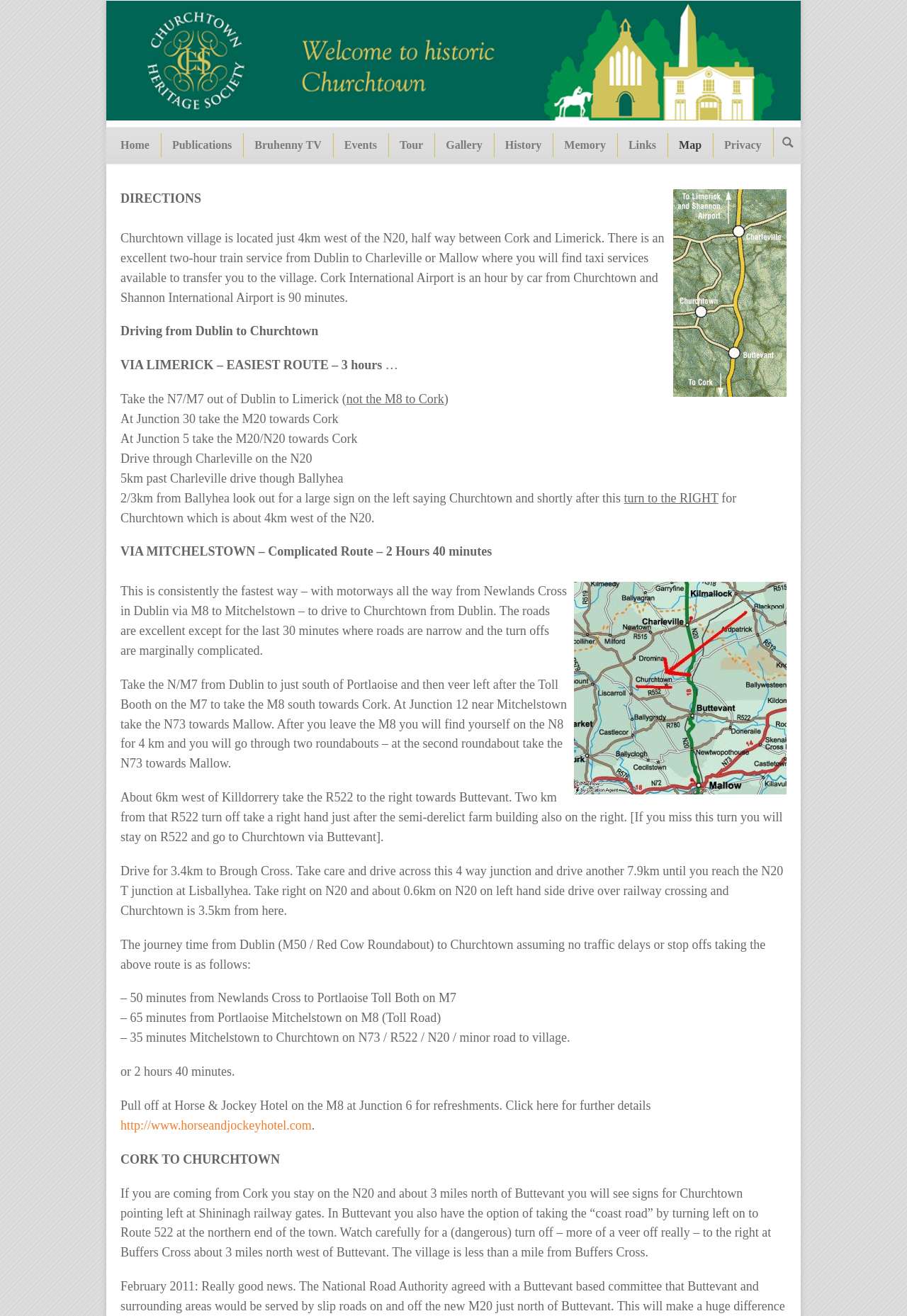Given the description of a UI element: "alt="default logo"", identify the bounding box coordinates of the matching element in the webpage screenshot.

[0.117, 0.083, 0.883, 0.094]